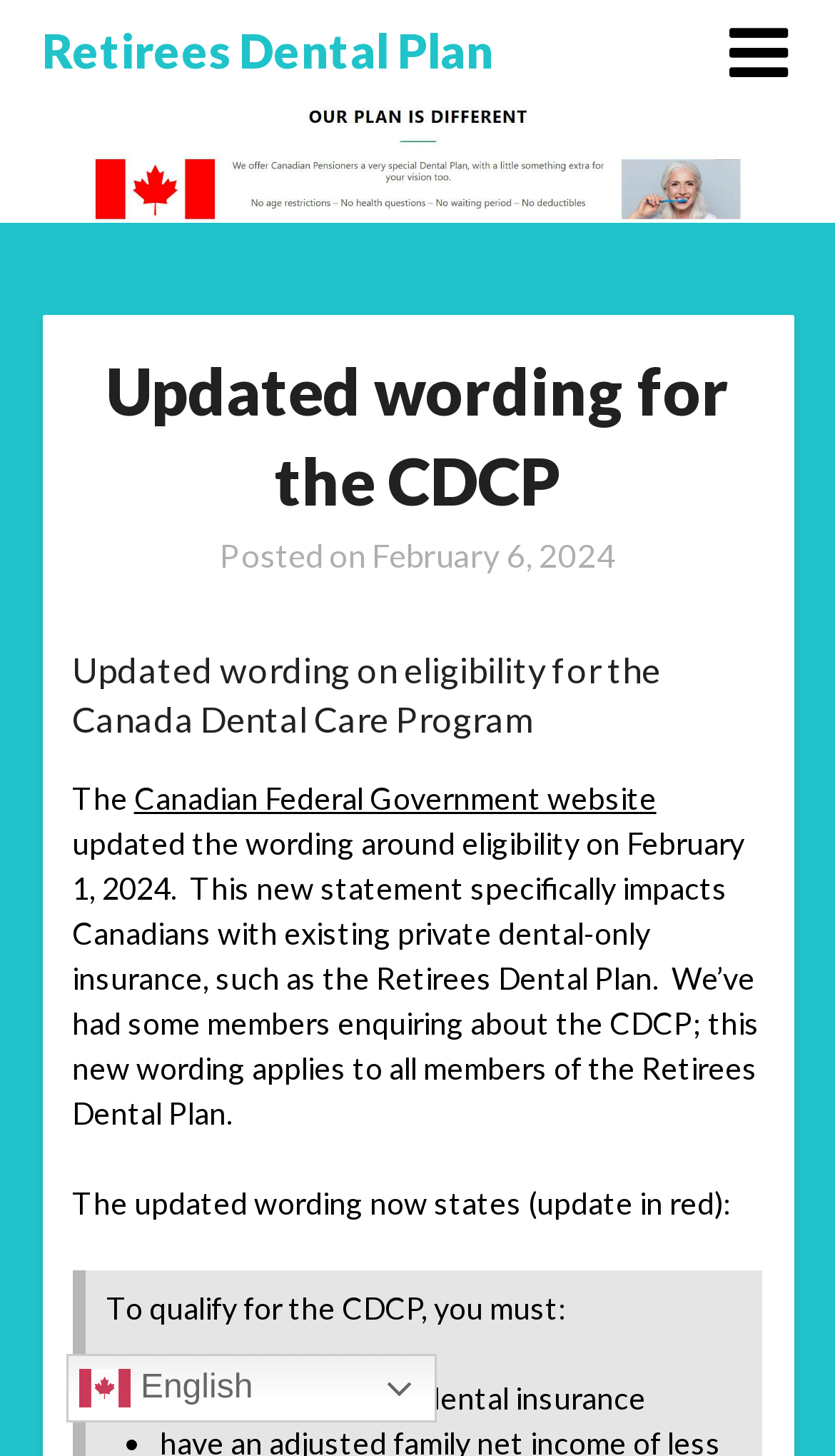Explain the webpage's design and content in an elaborate manner.

The webpage appears to be an informational page about the Canadian Dental Care Program (CDCP) and its eligibility criteria. At the top, there is a banner with a logo and a heading that reads "Updated wording for the CDCP - Retirees Dental Plan". Below the banner, there is a section with a heading that states "Updated wording on eligibility for the Canada Dental Care Program". 

In this section, there is a paragraph of text that explains the updated wording on eligibility, specifically impacting Canadians with existing private dental-only insurance, such as the Retirees Dental Plan. The text also mentions that some members have been enquiring about the CDCP, and this new wording applies to all members of the Retirees Dental Plan.

Following this paragraph, there is a section with a heading that reads "The updated wording now states (update in red):". This section lists the eligibility criteria, including a bullet point that states "not have access to dental insurance". 

At the top-right corner of the page, there is a link to switch the language to English, accompanied by a small flag icon. There are a total of 5 links on the page, including the language switcher, a link to the Canadian Federal Government website, and a link to the date "February 6, 2024". There are also 2 images on the page, one being the logo in the banner and the other being the flag icon for the language switcher.